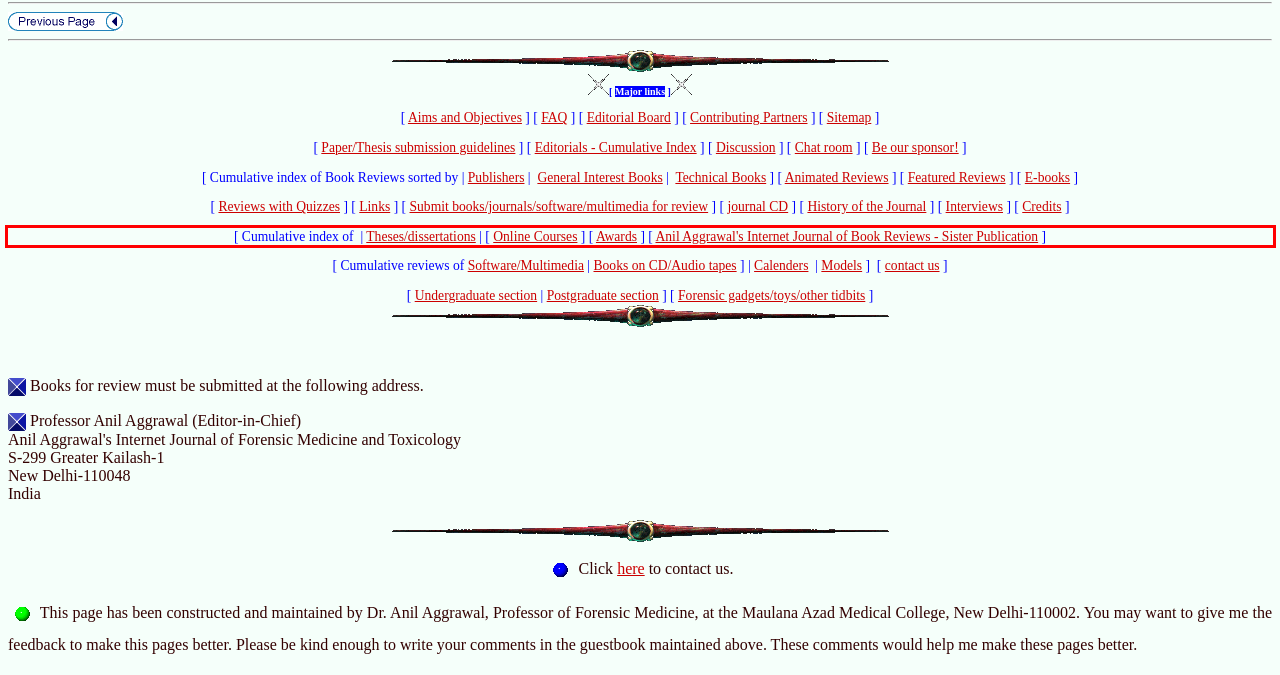Look at the provided screenshot of the webpage and perform OCR on the text within the red bounding box.

[ Cumulative index of | Theses/dissertations | [ Online Courses ] [ Awards ] [ Anil Aggrawal's Internet Journal of Book Reviews - Sister Publication ]